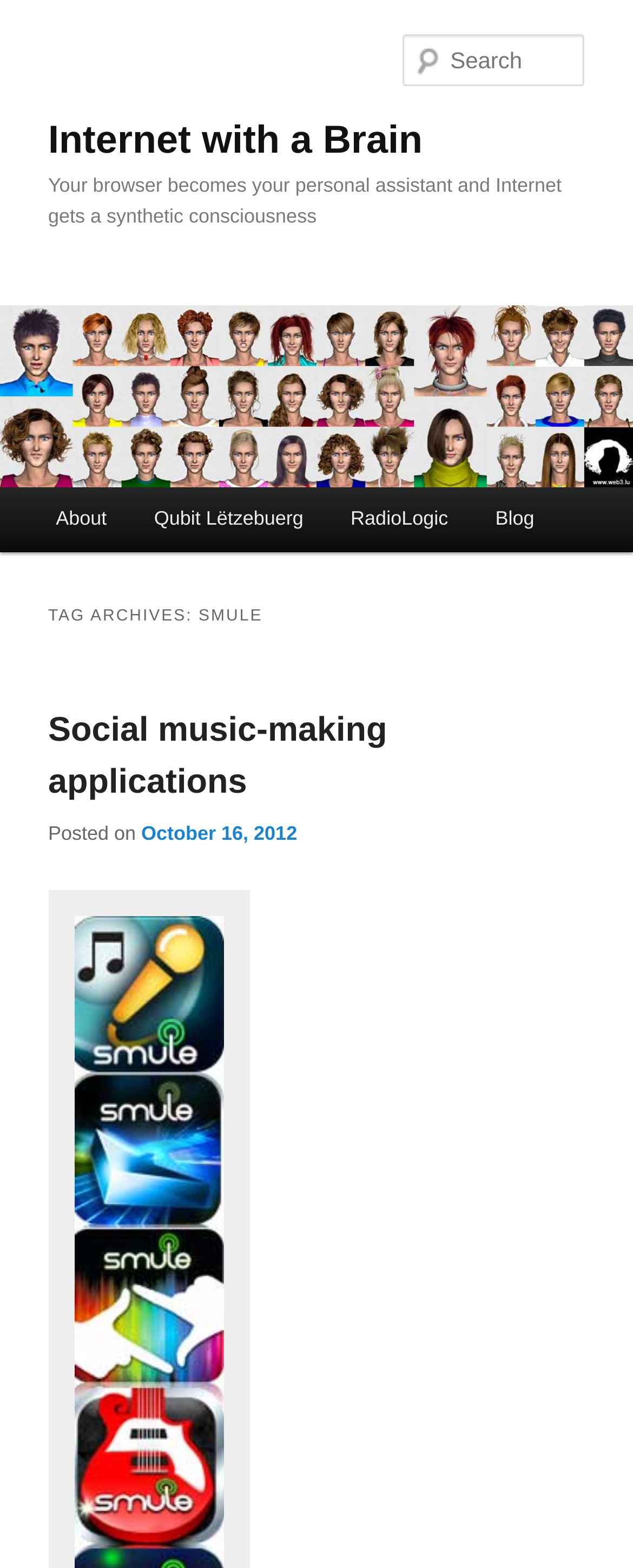Provide the bounding box coordinates of the HTML element described by the text: "parent_node: Internet with a Brain".

[0.0, 0.195, 1.0, 0.311]